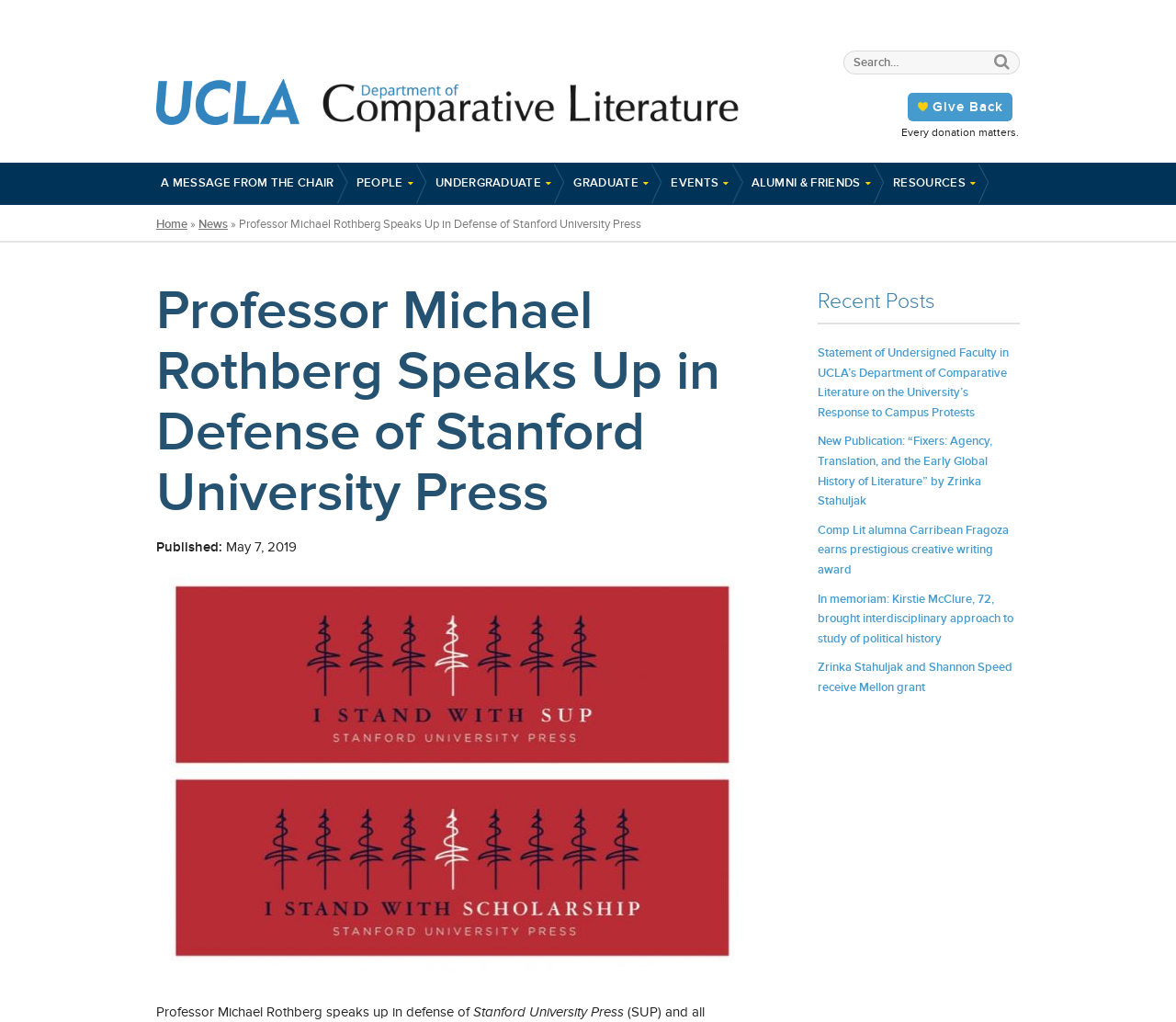Provide the bounding box coordinates of the area you need to click to execute the following instruction: "Go to the Give Back page".

[0.772, 0.091, 0.861, 0.119]